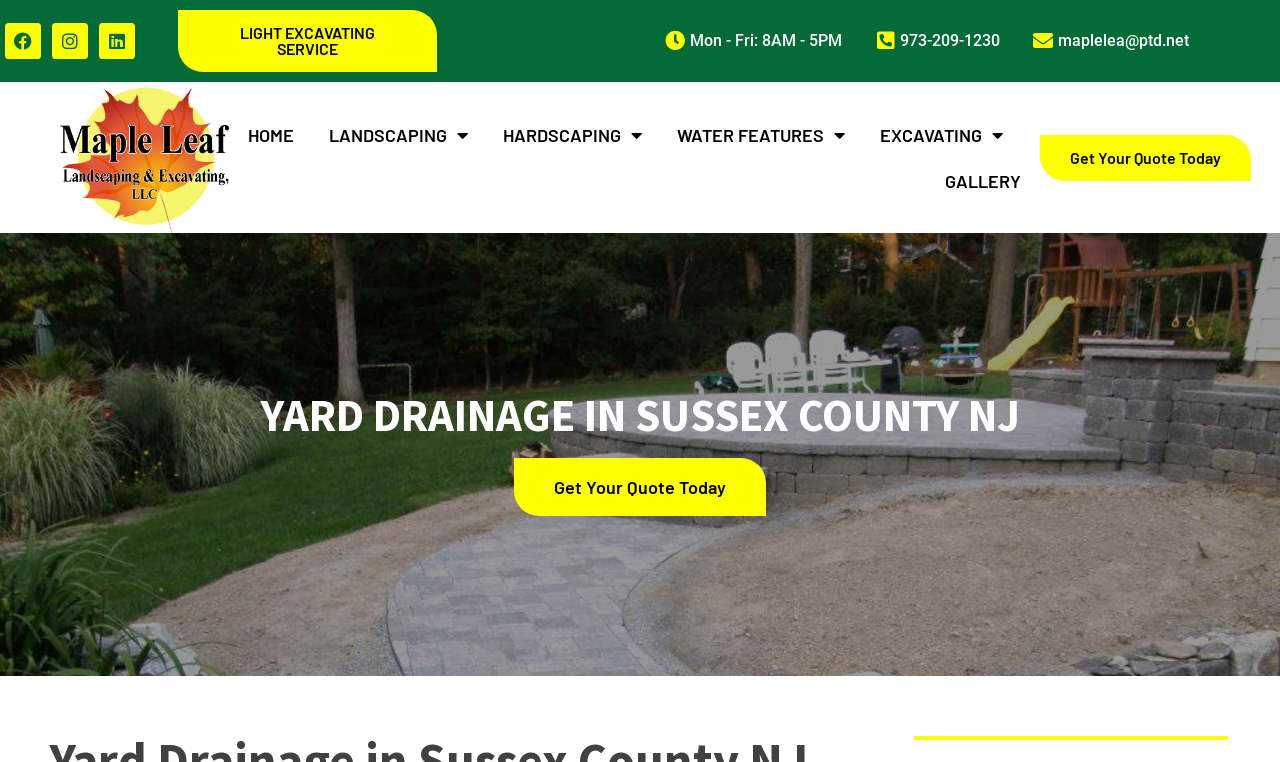What is the phone number of the service?
Kindly offer a detailed explanation using the data available in the image.

I found the phone number by looking at the static text element with the bounding box coordinates [0.703, 0.04, 0.781, 0.065], which displays the phone number '973-209-1230'.